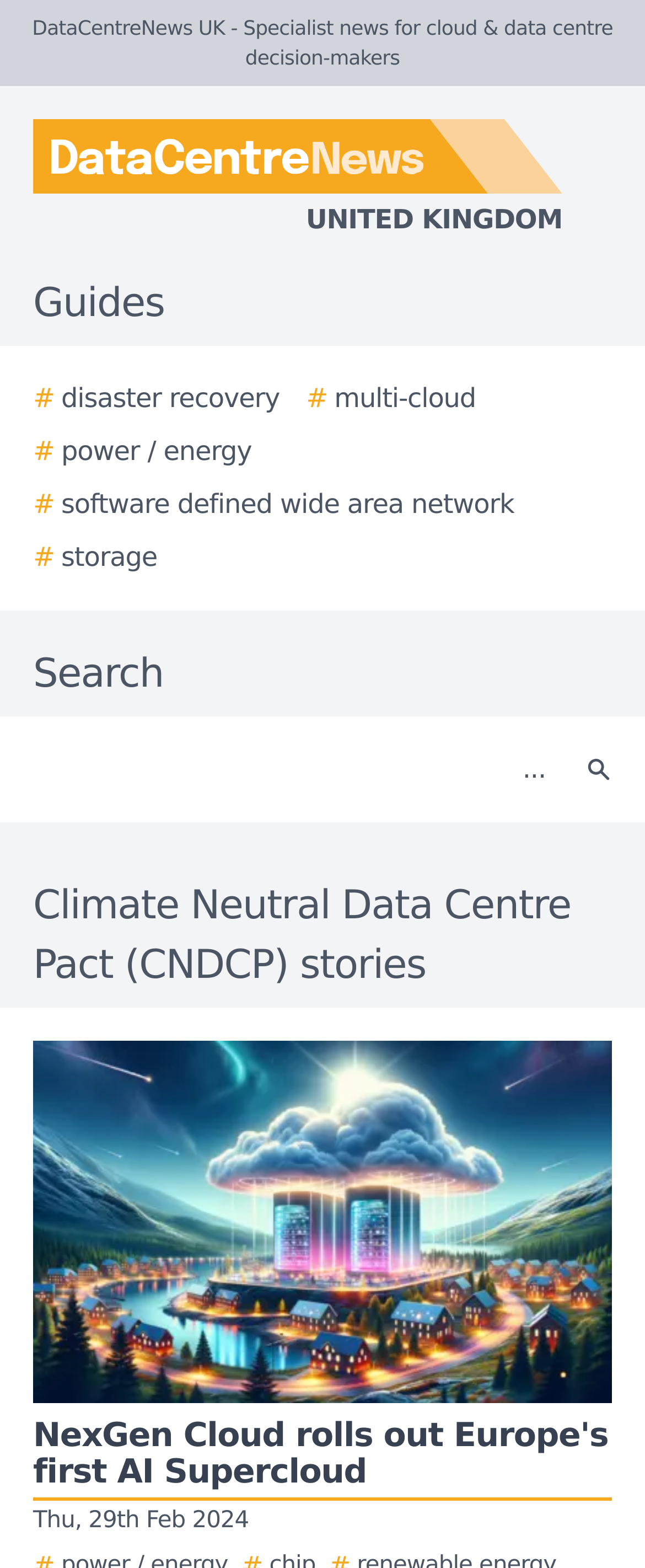Ascertain the bounding box coordinates for the UI element detailed here: "aria-label="Search" name="search" placeholder="..."". The coordinates should be provided as [left, top, right, bottom] with each value being a float between 0 and 1.

[0.021, 0.465, 0.877, 0.516]